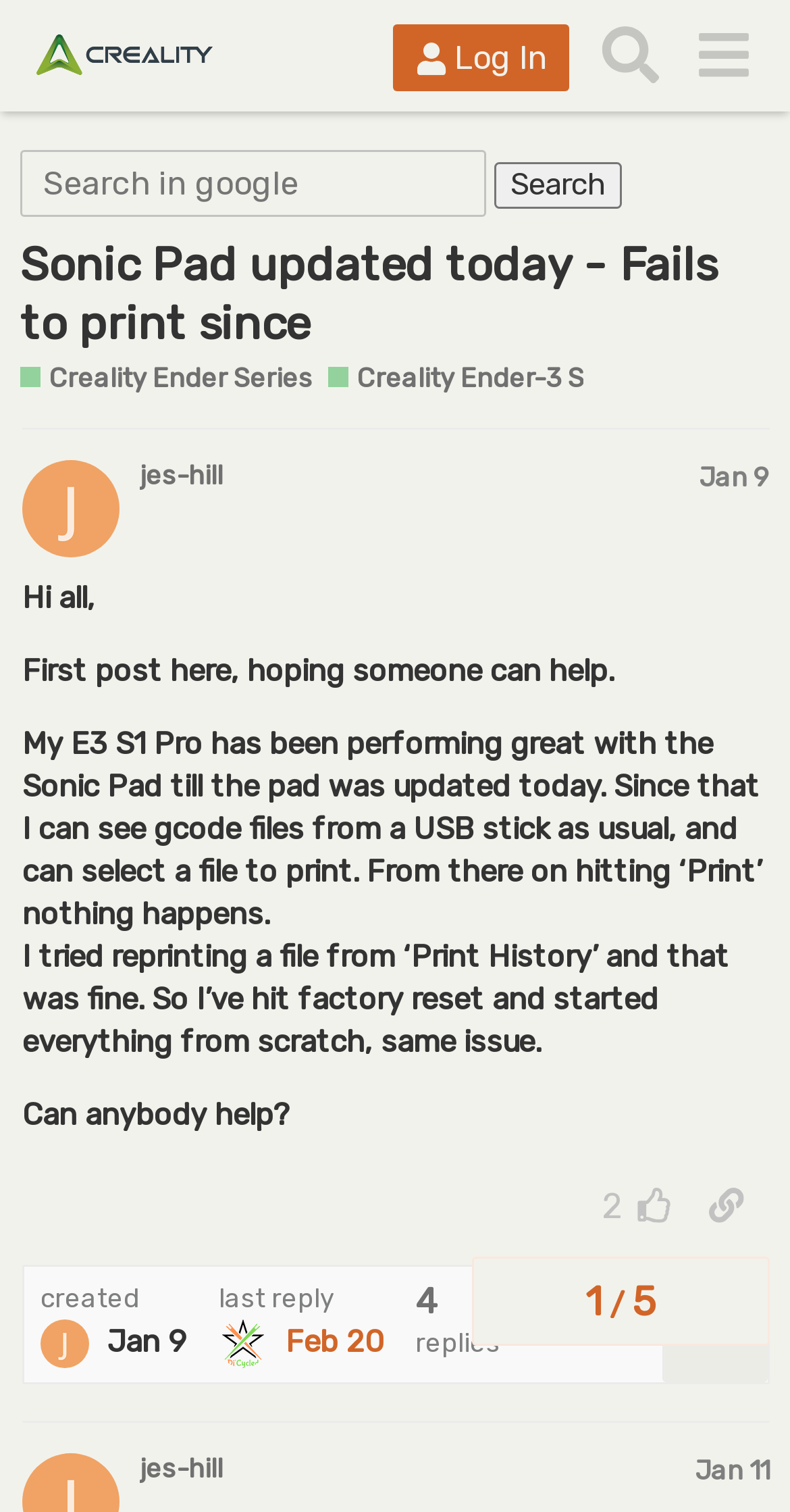Please determine the bounding box of the UI element that matches this description: Creality Ender-3 S. The coordinates should be given as (top-left x, top-left y, bottom-right x, bottom-right y), with all values between 0 and 1.

[0.415, 0.238, 0.739, 0.263]